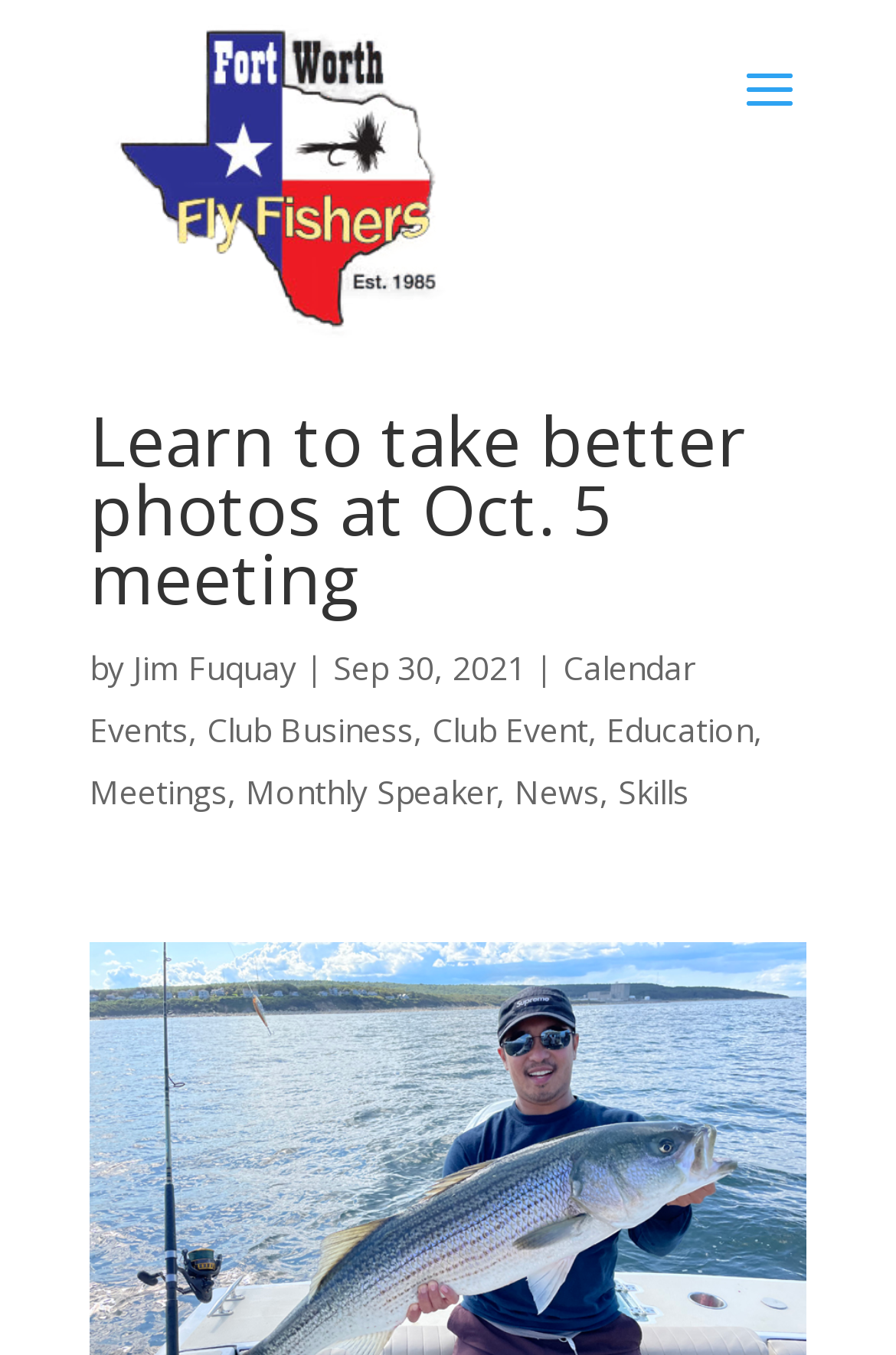Using the details in the image, give a detailed response to the question below:
What is the name of the organization?

The name of the organization can be found in the top-left corner of the webpage, where it is written as 'Fort Worth Fly Fishers' in a link element.